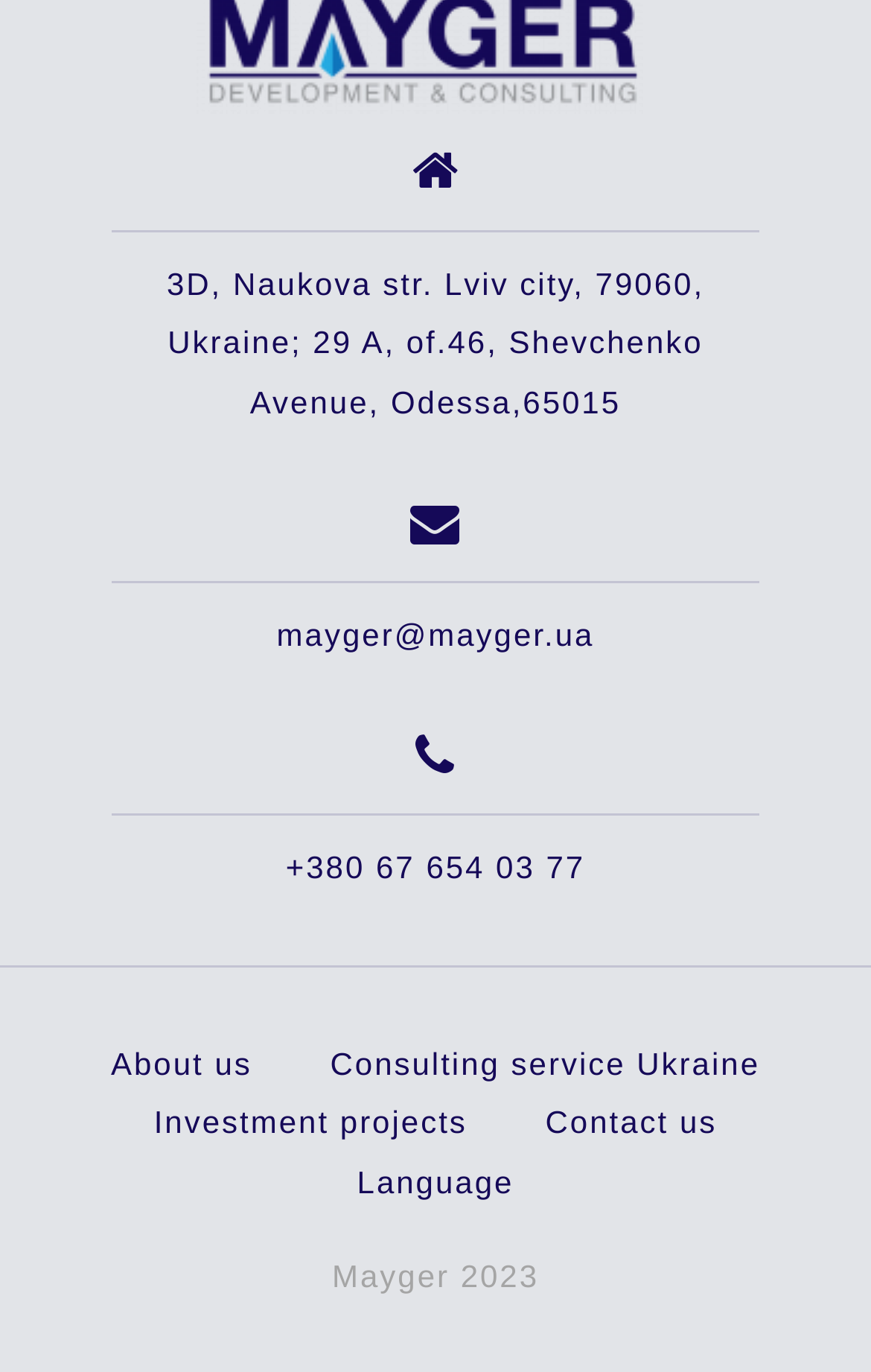Answer the question using only a single word or phrase: 
How many navigation links are at the bottom of the webpage?

5